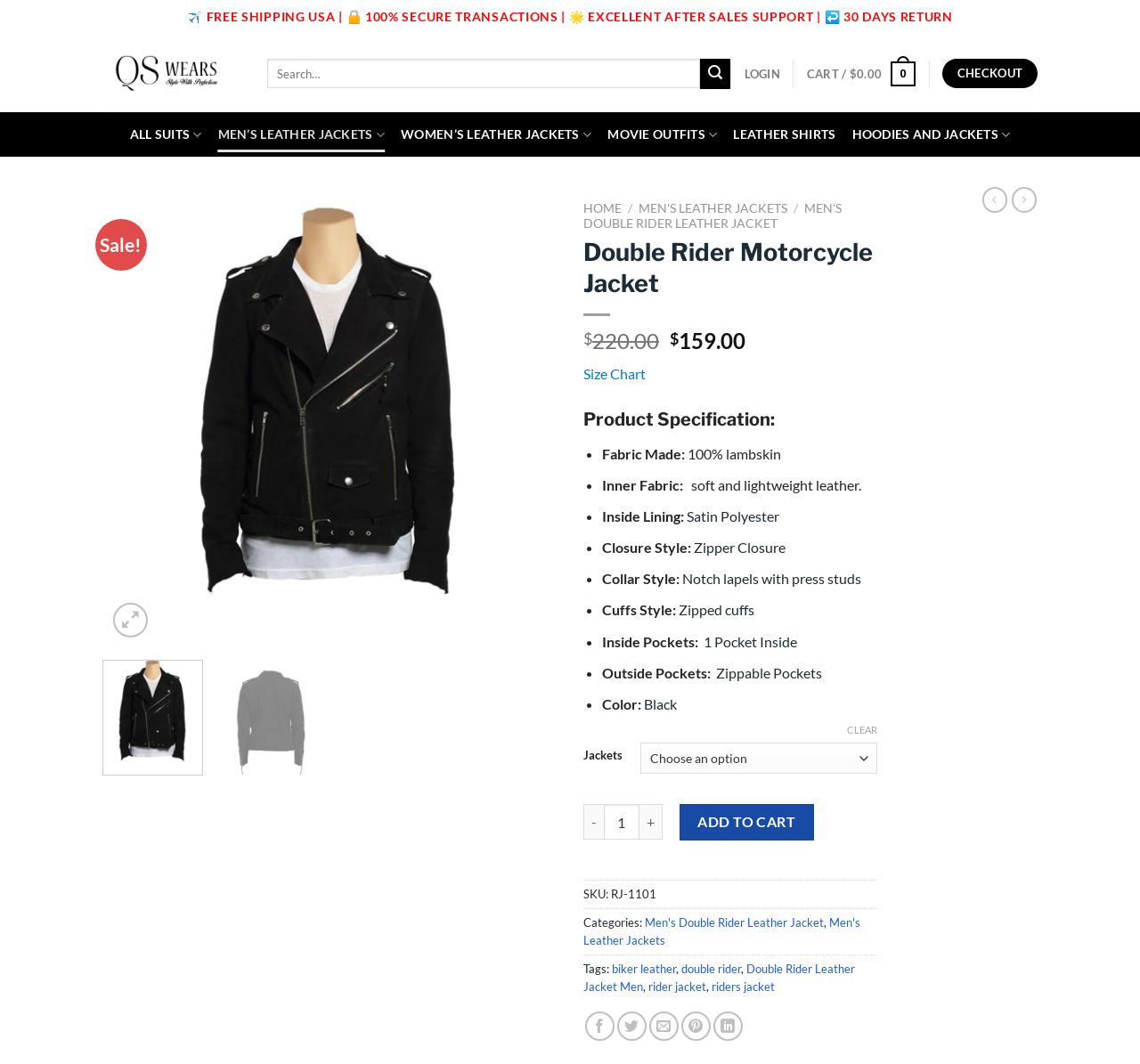Please provide the bounding box coordinates for the element that needs to be clicked to perform the instruction: "View wishlist". The coordinates must consist of four float numbers between 0 and 1, formatted as [left, top, right, bottom].

[0.449, 0.189, 0.479, 0.222]